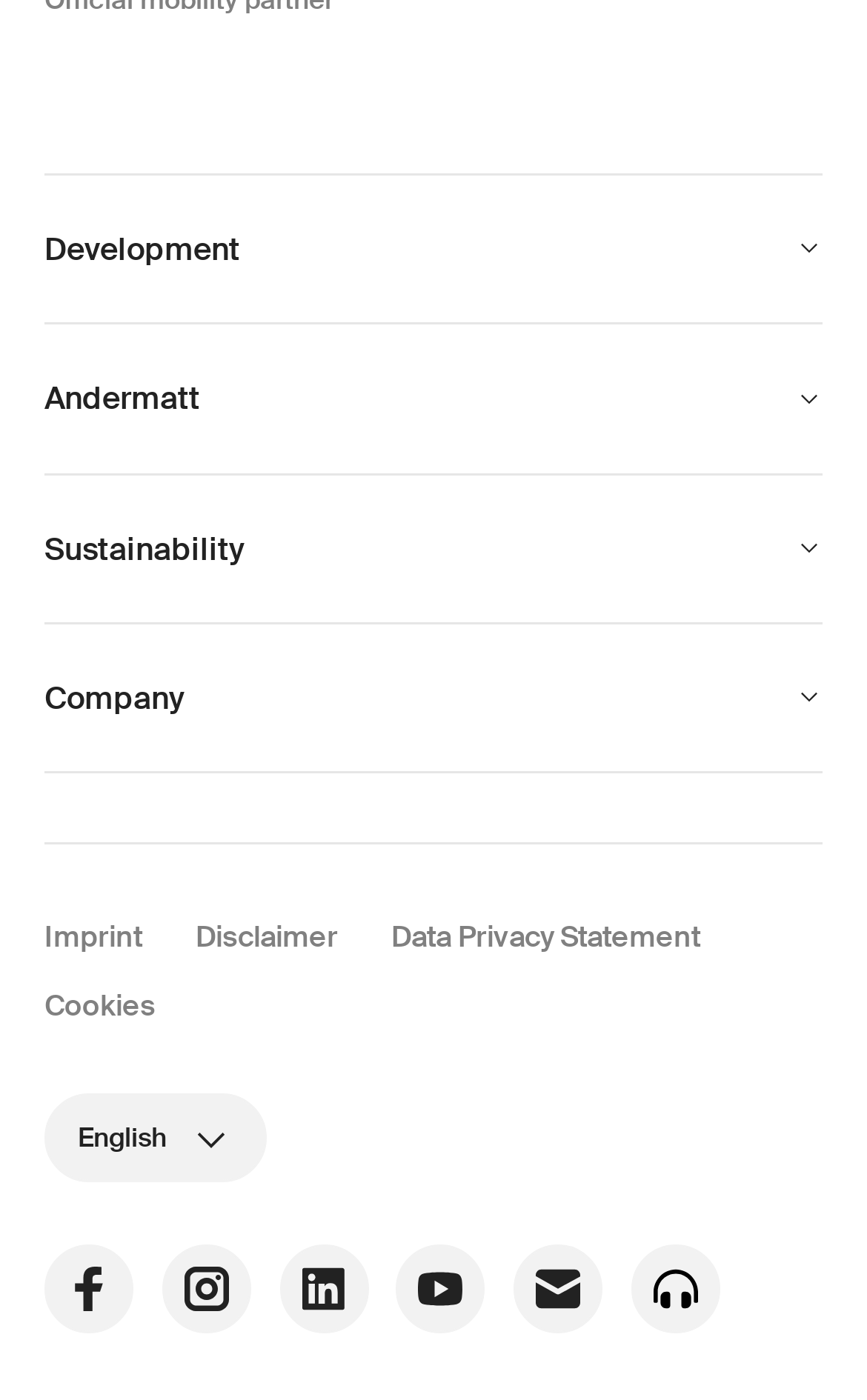Can you show the bounding box coordinates of the region to click on to complete the task described in the instruction: "Go to Andermatt"?

[0.051, 0.271, 0.231, 0.299]